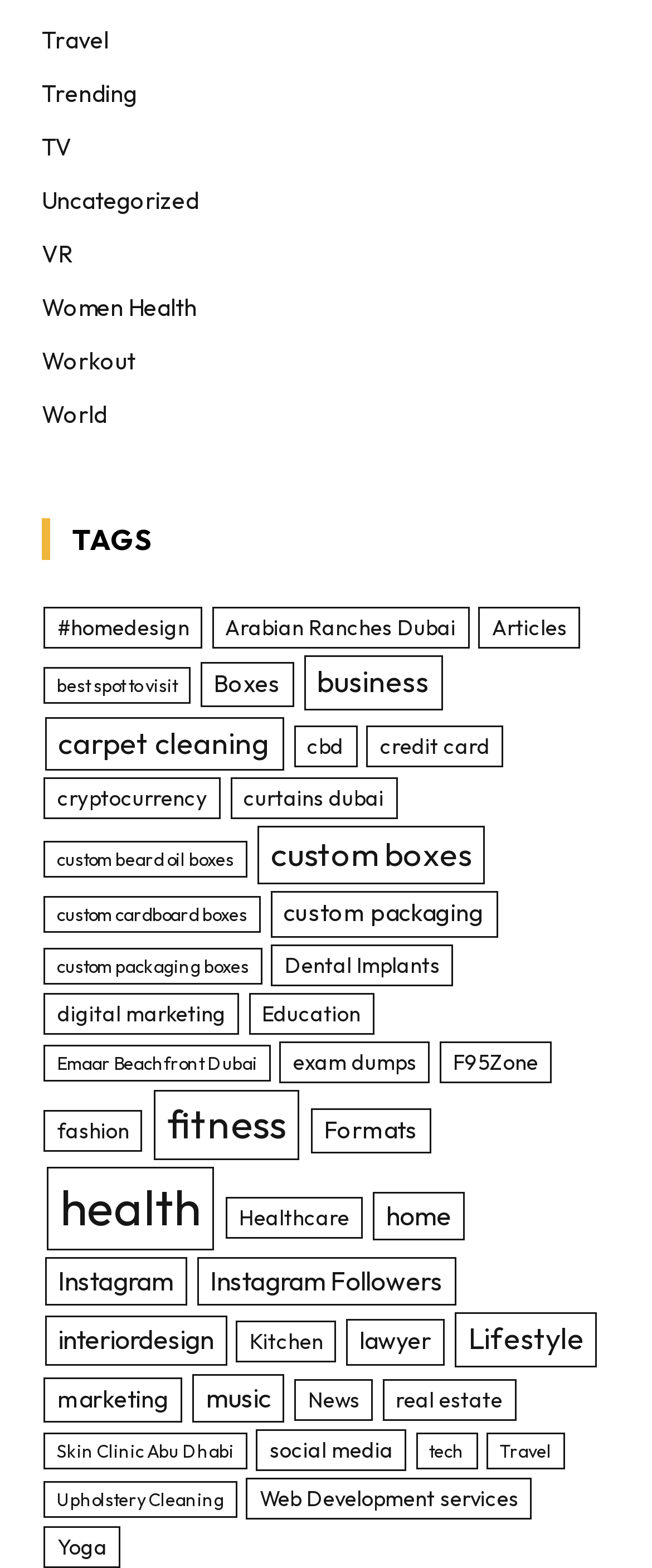How many categories are listed on the webpage?
Based on the image, respond with a single word or phrase.

more than 30